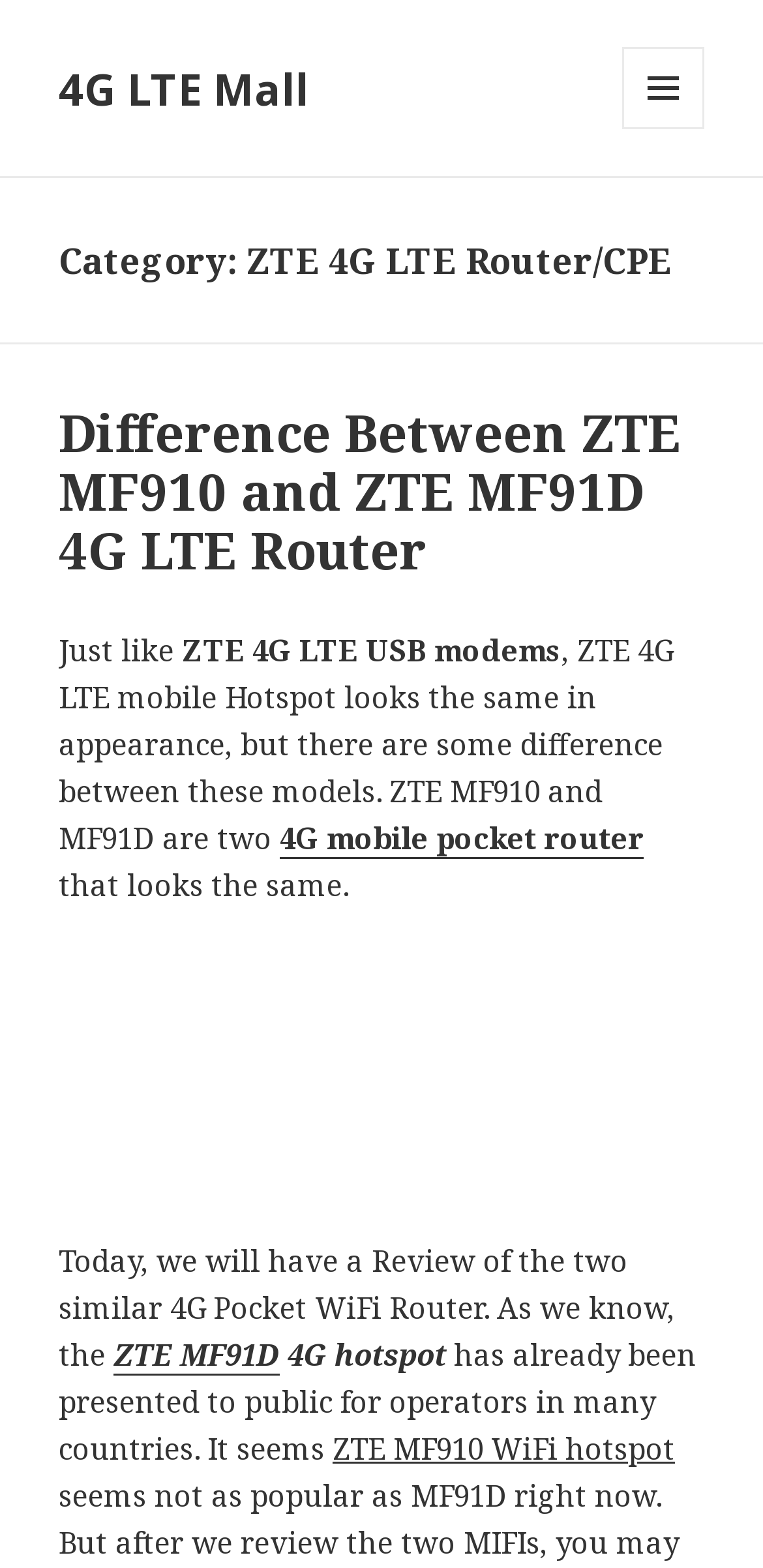What is the category of the products on this page?
Using the image as a reference, answer the question with a short word or phrase.

ZTE 4G LTE Router/CPE